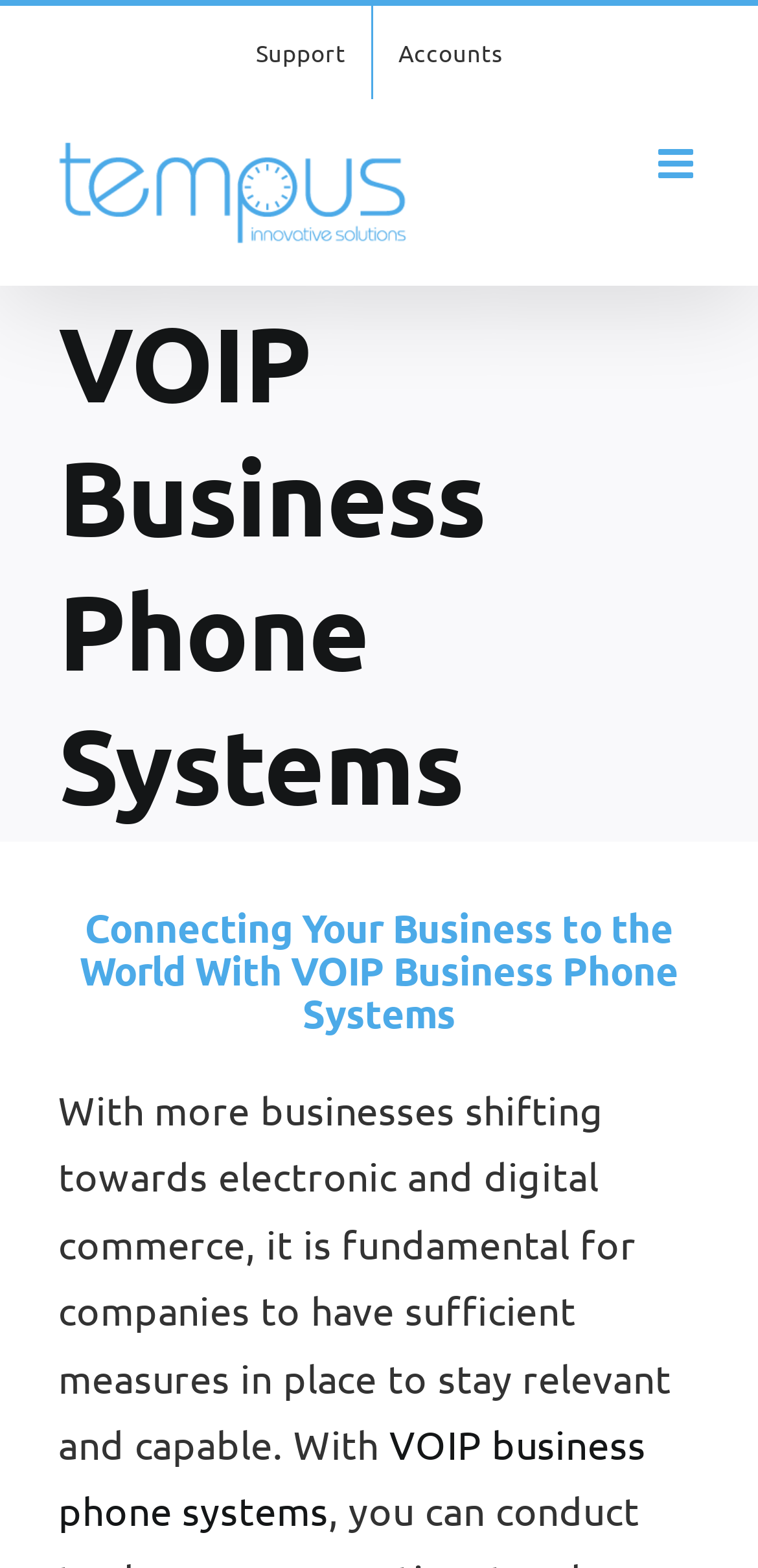Please find the bounding box coordinates (top-left x, top-left y, bottom-right x, bottom-right y) in the screenshot for the UI element described as follows: Accounts

[0.492, 0.004, 0.696, 0.063]